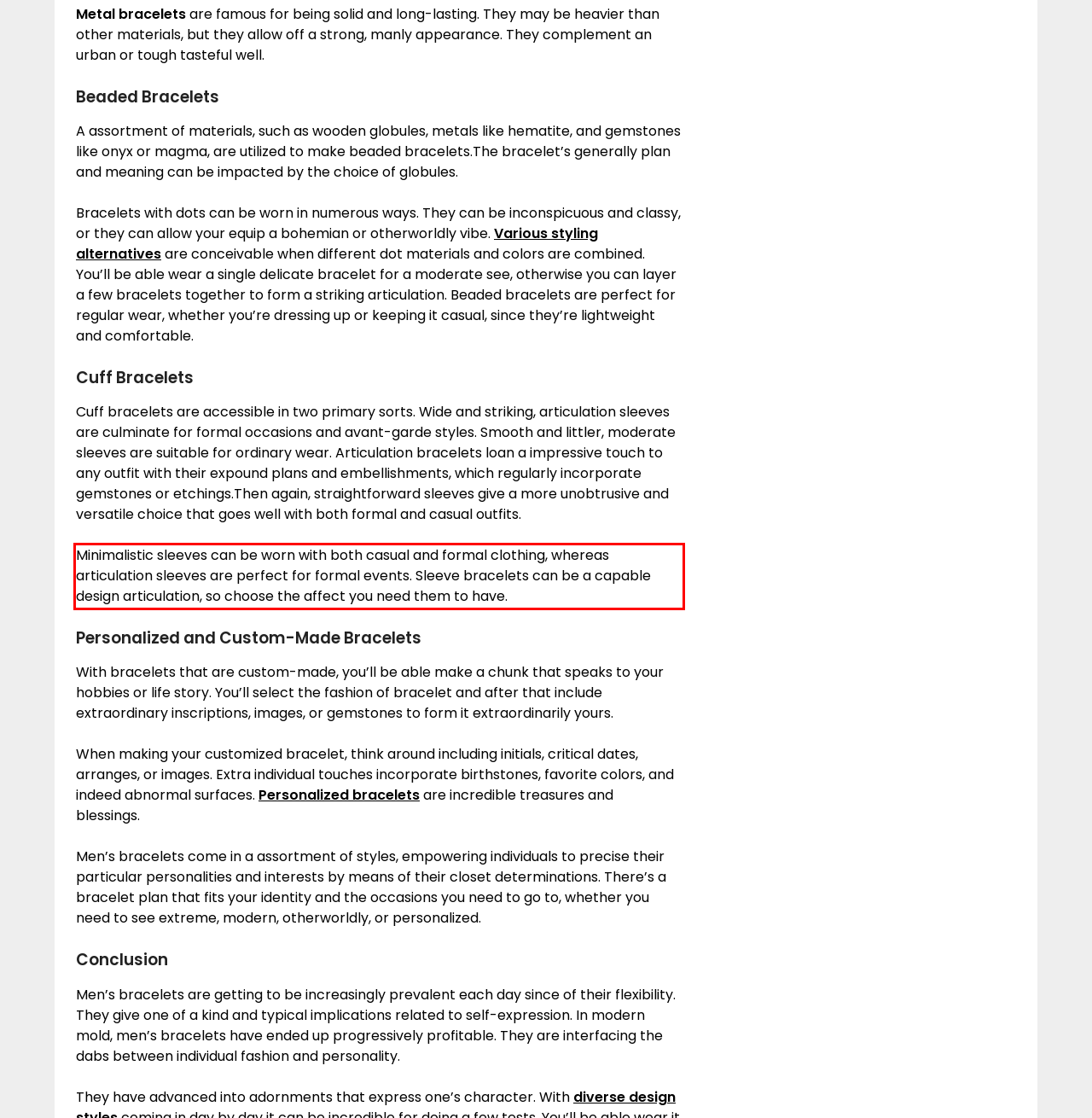You have a screenshot of a webpage with a UI element highlighted by a red bounding box. Use OCR to obtain the text within this highlighted area.

Minimalistic sleeves can be worn with both casual and formal clothing, whereas articulation sleeves are perfect for formal events. Sleeve bracelets can be a capable design articulation, so choose the affect you need them to have.